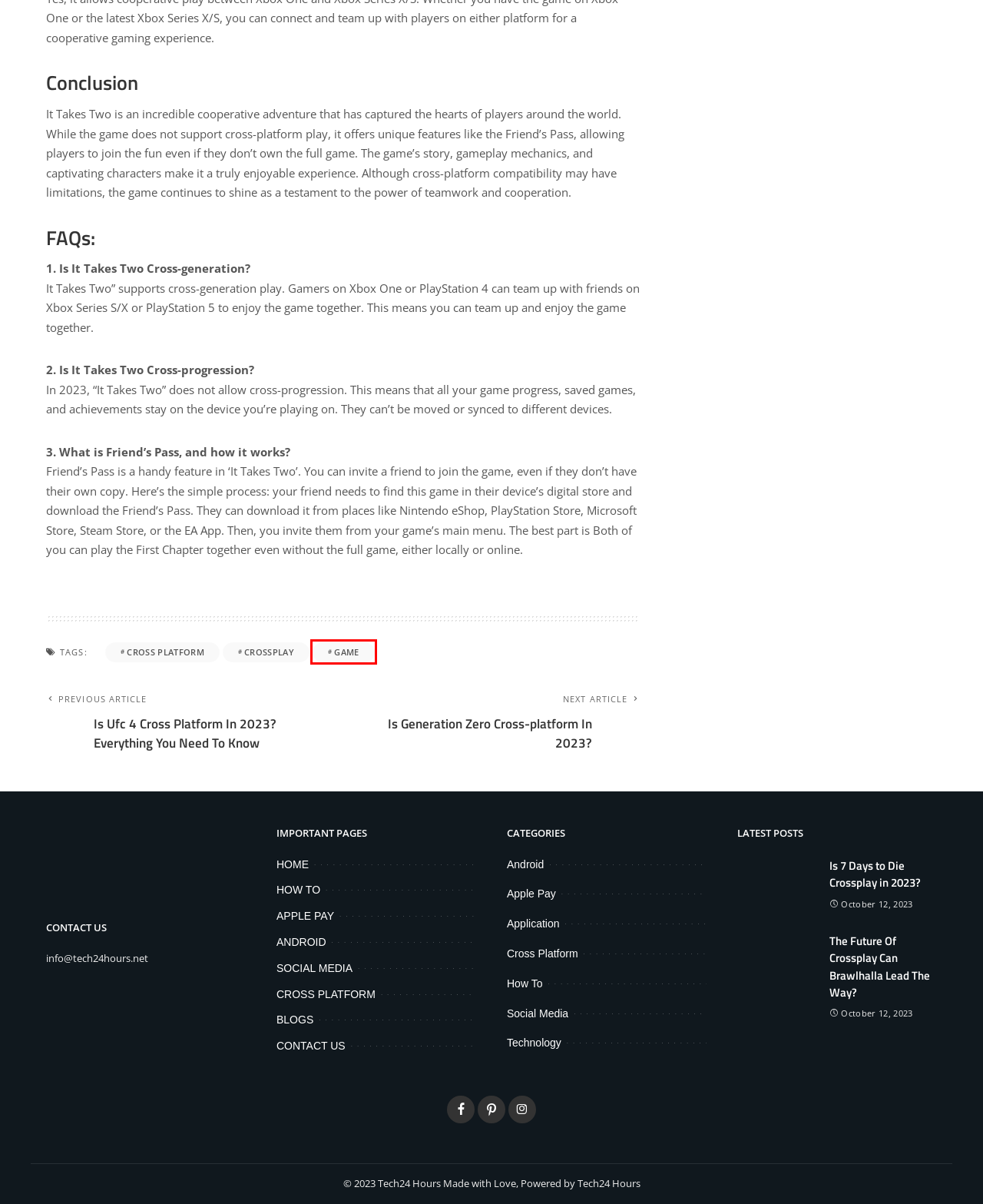You are given a screenshot of a webpage with a red rectangle bounding box around an element. Choose the best webpage description that matches the page after clicking the element in the bounding box. Here are the candidates:
A. Is UFC 4 Cross Platform in 2023? Your Ultimate Guide
B. Tech24Hours - Your Daily Dose of Technology News and Reviews.
C. Game Archives - Tech 24 Hours
D. Cross Platform Archives - Tech 24 Hours
E. Is Generation Zero Cross-Platform in 2023? - Tech 24 Hours
F. Crossplay Archives - Tech 24 Hours
G. Technology Archives - Tech 24 Hours
H. Killing Floor 2: Cross-Platform Play Guide & Insights

C